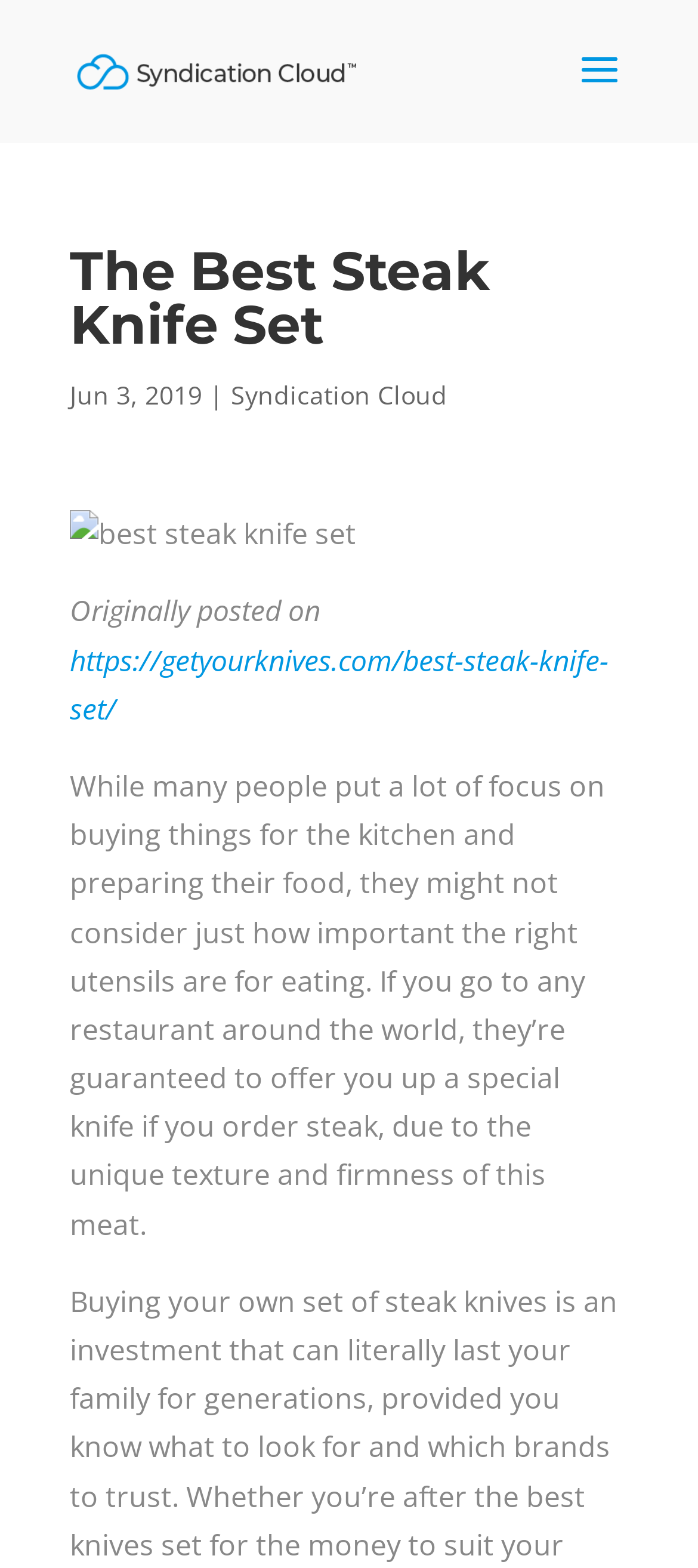Show the bounding box coordinates for the HTML element as described: "name="s" placeholder="Search …" title="Search for:"".

None